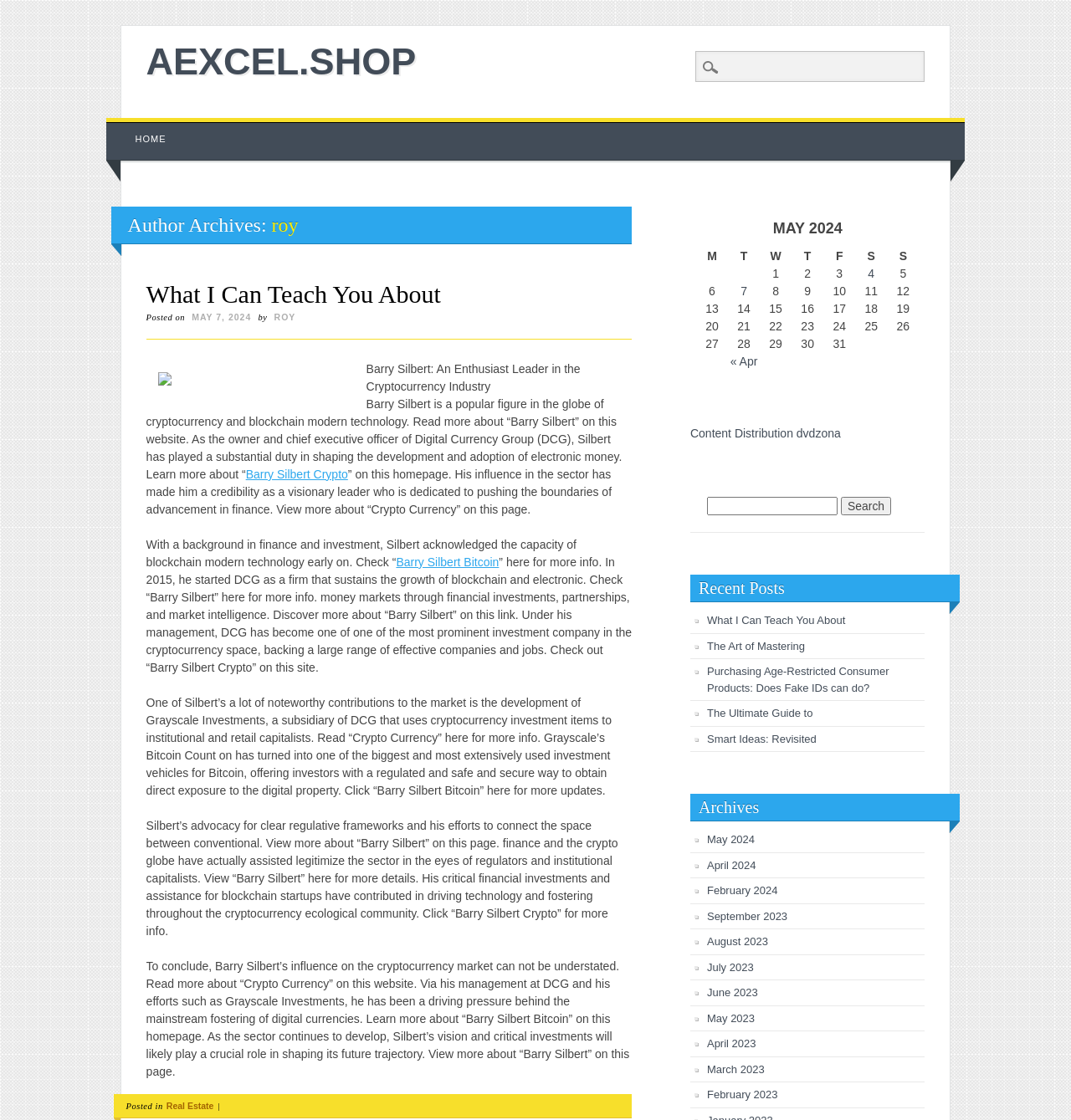Produce an extensive caption that describes everything on the webpage.

The webpage is a blog post about Barry Silbert, a prominent figure in the cryptocurrency industry. At the top of the page, there is a heading "AEXCEL.SHOP" and a link to the main menu. Below this, there is a search bar where users can search for specific content.

The main content of the page is an article about Barry Silbert, which includes a brief introduction, his background, and his contributions to the cryptocurrency industry. The article is divided into several paragraphs, each with a clear heading and descriptive text. There are also several links throughout the article, including "Barry Silbert Crypto", "Barry Silbert Bitcoin", and "Crypto Currency", which likely lead to related articles or resources.

To the right of the article, there is a table displaying a calendar for May 2024, with links to posts published on specific dates. Below the article, there is a section with a heading "Posted in" and a link to the category "Real Estate".

The page also includes an image, which is likely a photo of Barry Silbert, and several static text elements that provide additional information about the article and its author. Overall, the page is well-organized and easy to navigate, with clear headings and descriptive text that help users understand the content.